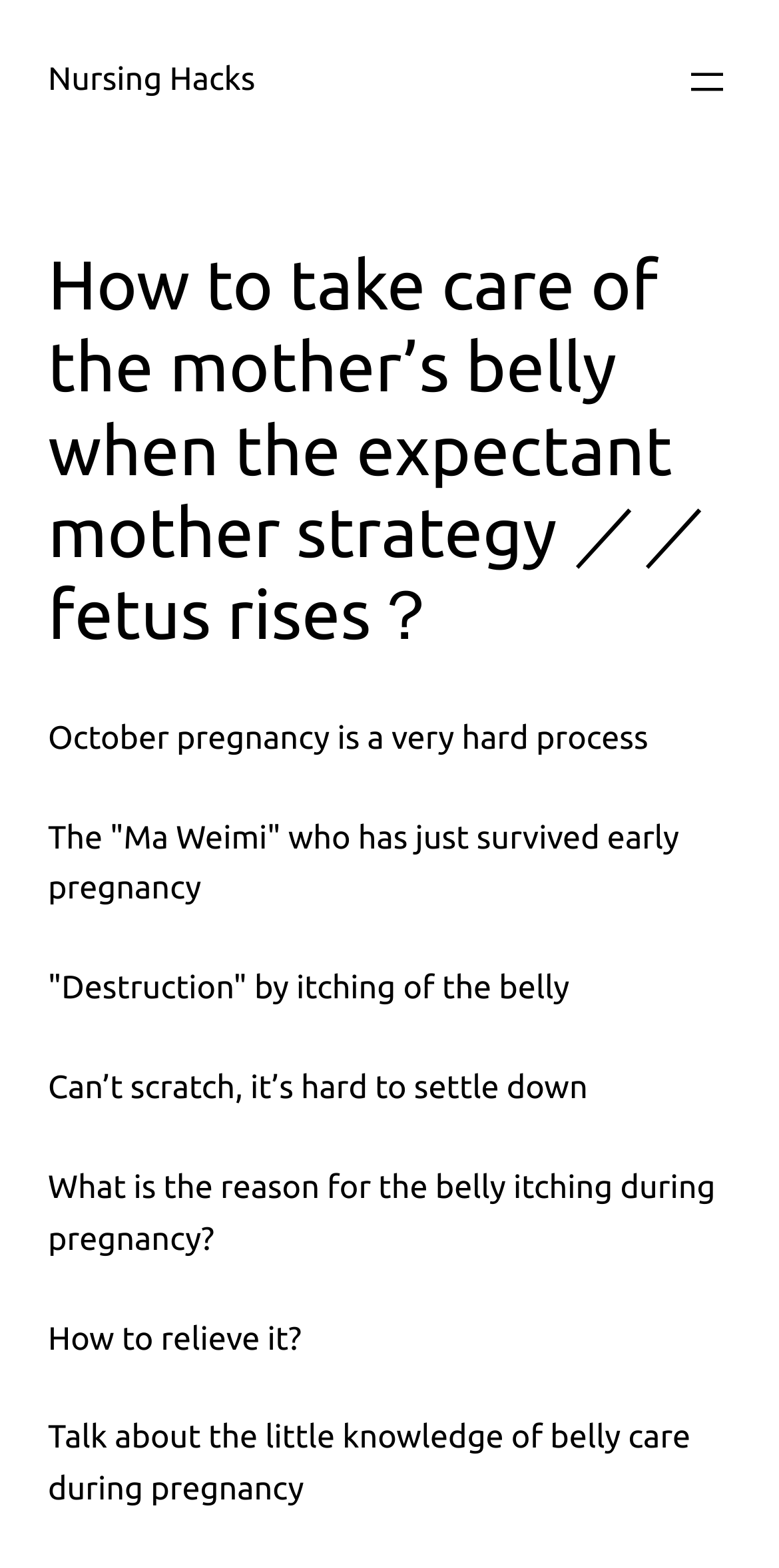What is the current stage of the mother? From the image, respond with a single word or brief phrase.

Pregnancy